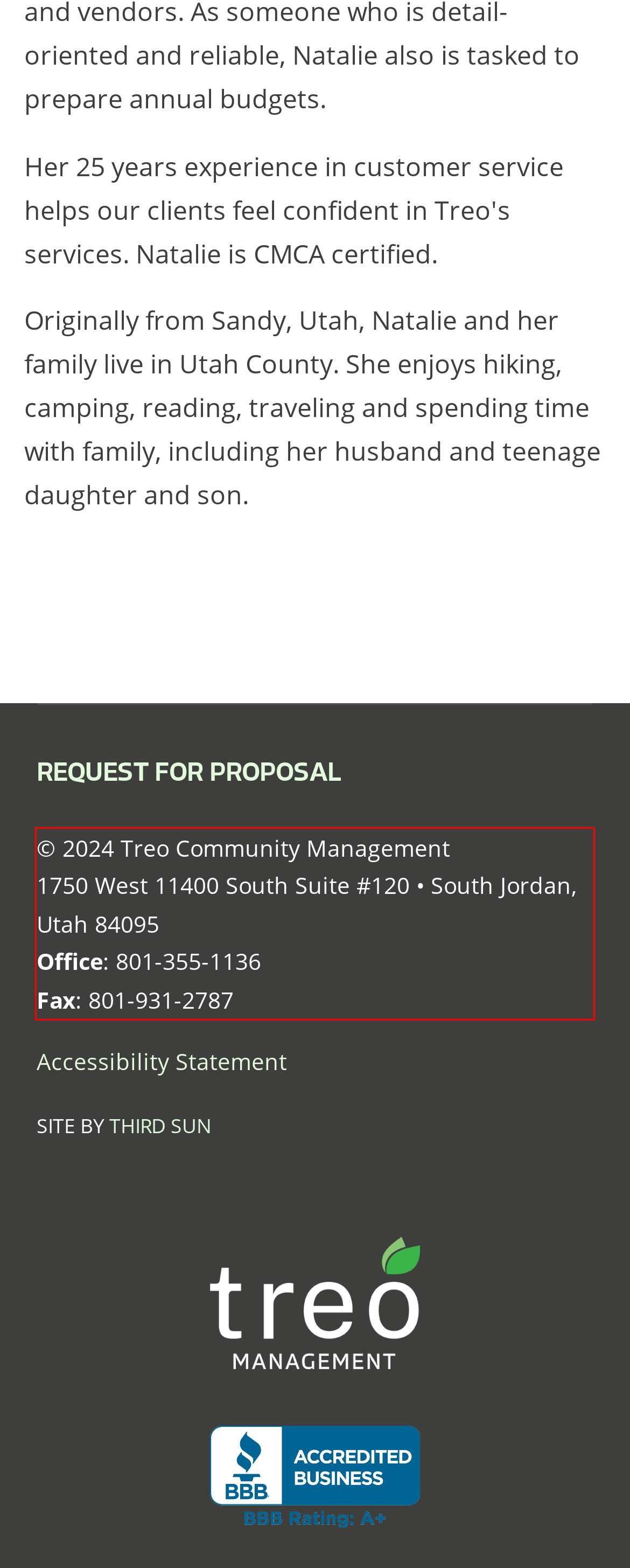Identify the text within the red bounding box on the webpage screenshot and generate the extracted text content.

© 2024 Treo Community Management 1750 West 11400 South Suite #120 • South Jordan, Utah 84095 Office: 801-355-1136 Fax: 801-931-2787